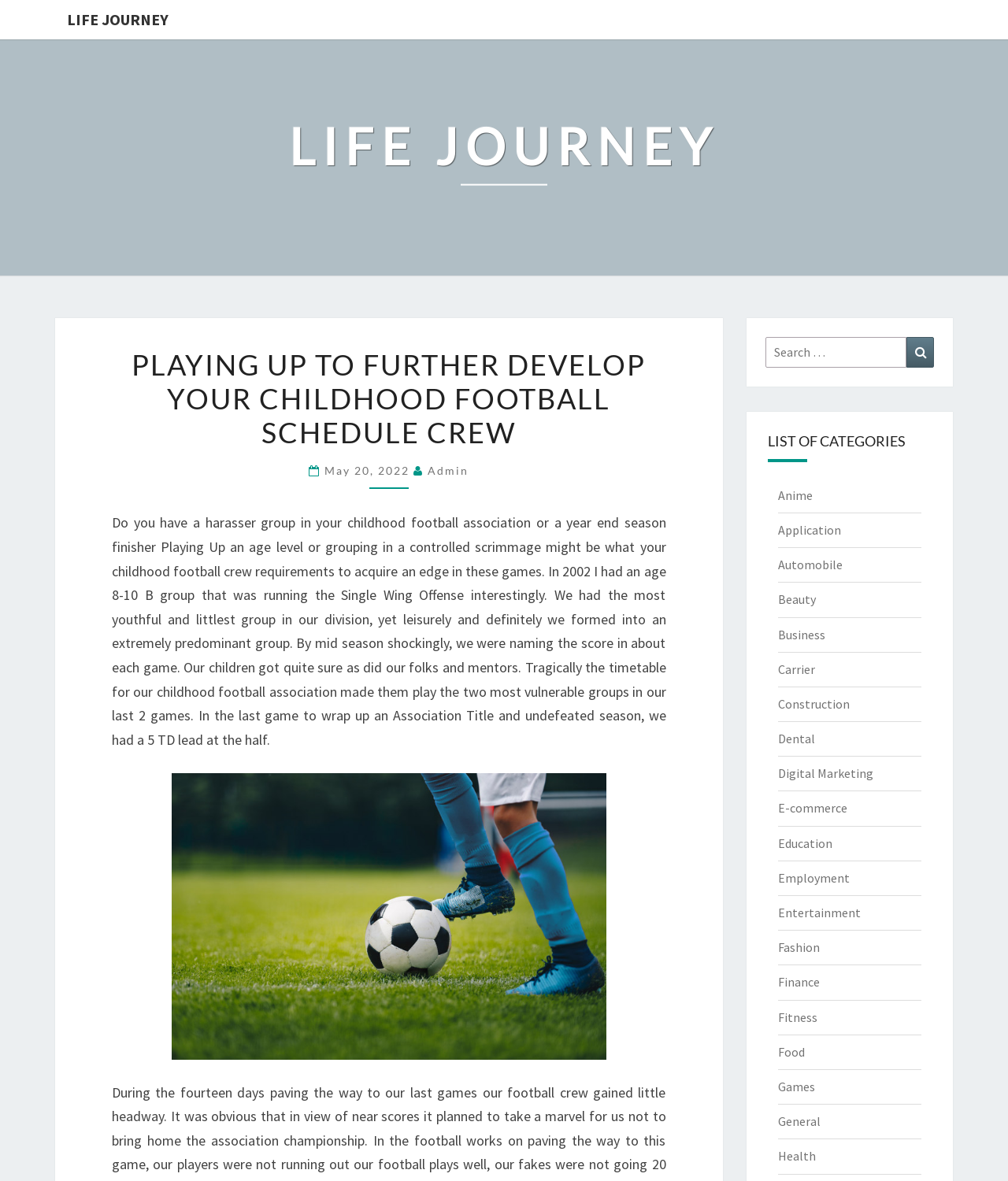Using the description: "May 20, 2022", identify the bounding box of the corresponding UI element in the screenshot.

[0.322, 0.392, 0.41, 0.404]